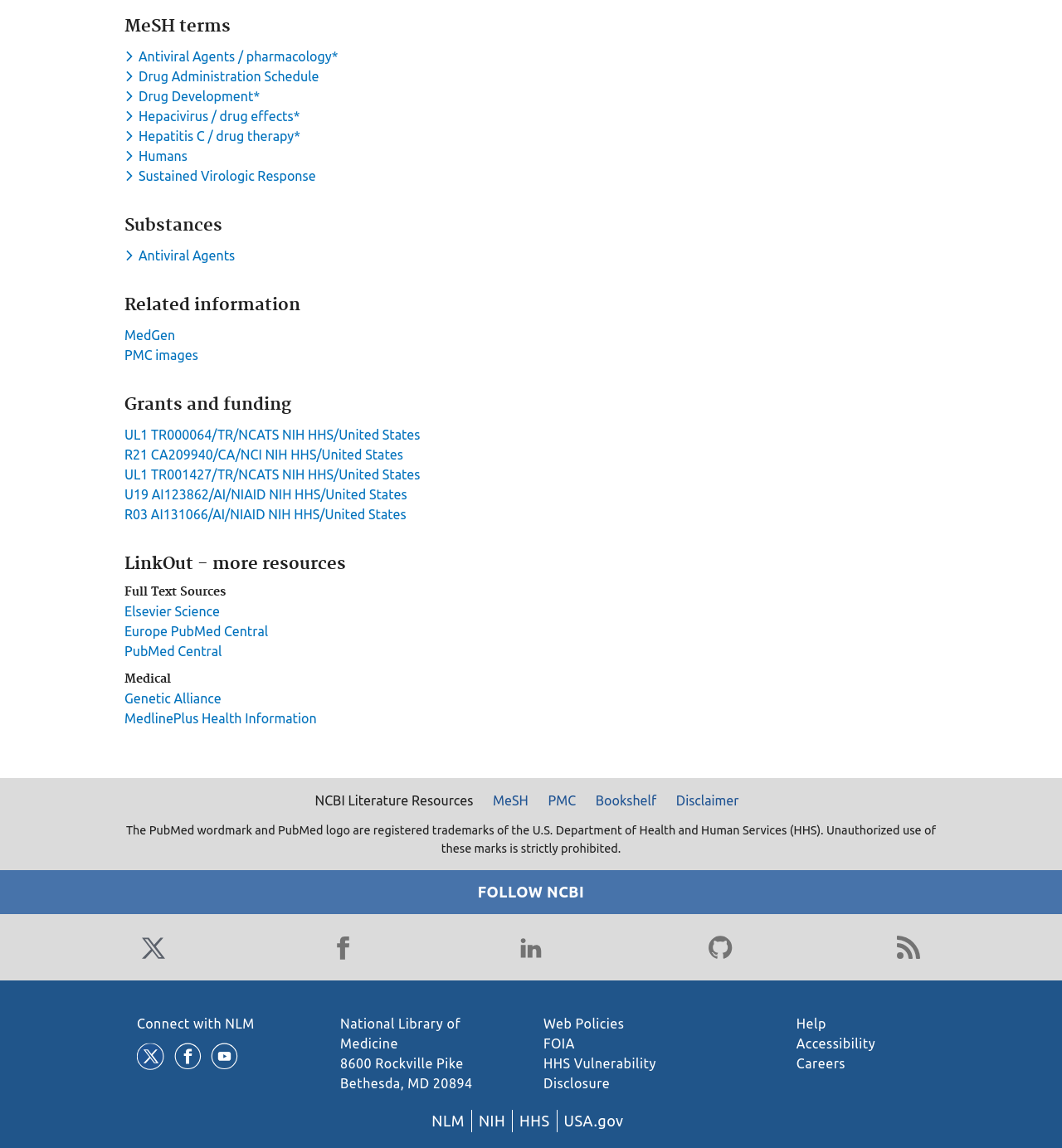Please identify the bounding box coordinates of the region to click in order to complete the task: "Toggle dropdown menu for keyword Antiviral Agents / pharmacology". The coordinates must be four float numbers between 0 and 1, specified as [left, top, right, bottom].

[0.117, 0.042, 0.322, 0.055]